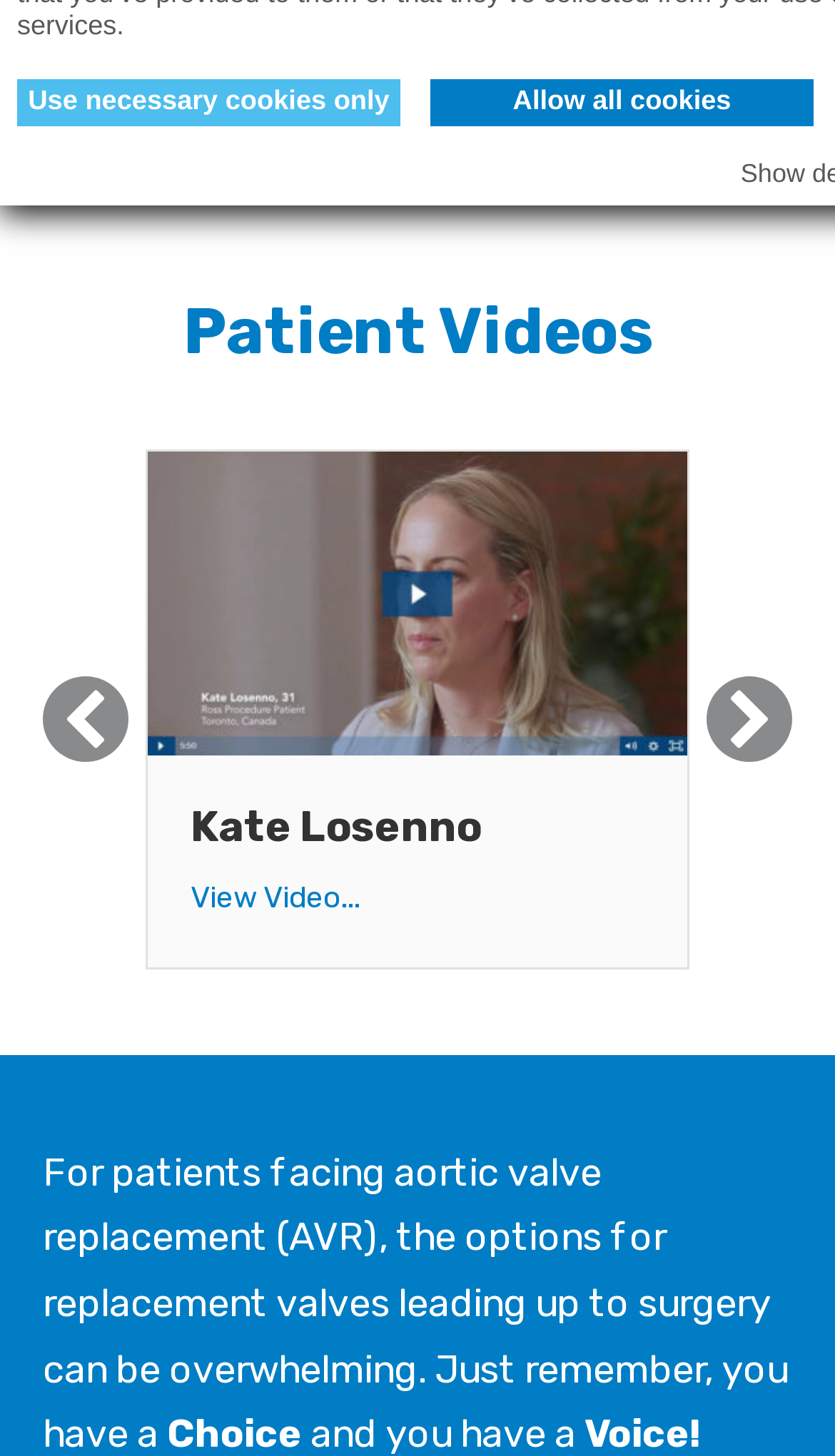Is there an image associated with Peter Wainberg?
Can you offer a detailed and complete answer to this question?

I found an image with the description 'Peter Wainberg' which suggests that there is an image associated with Peter Wainberg.